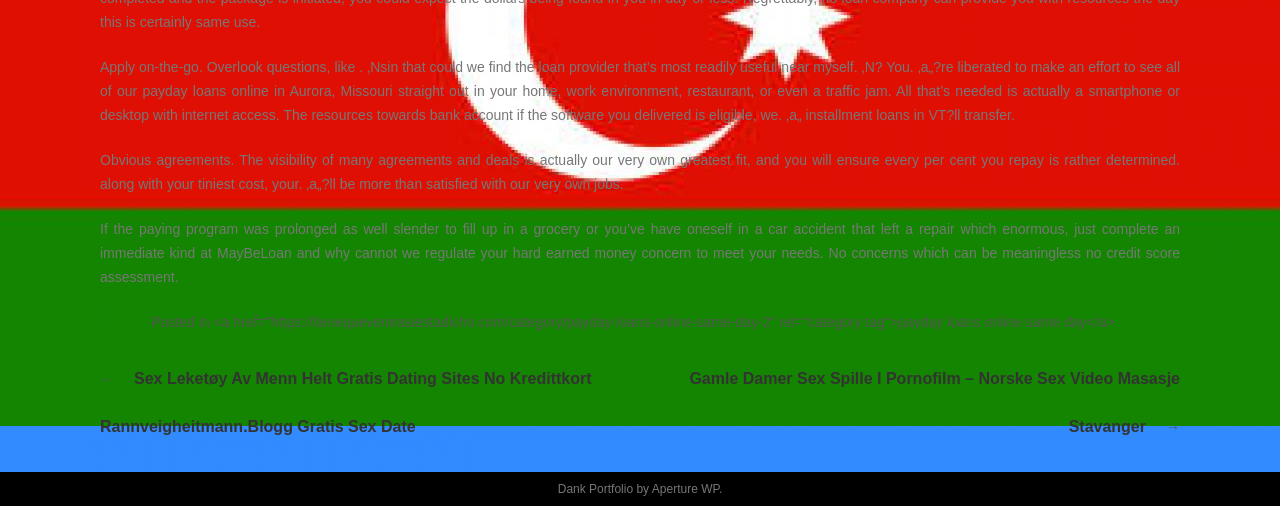Carefully examine the image and provide an in-depth answer to the question: What is the navigation section title?

The navigation section is located at the bottom of the webpage and has a heading element with the title 'Navegación de entradas', which translates to 'Navigation of entries'.